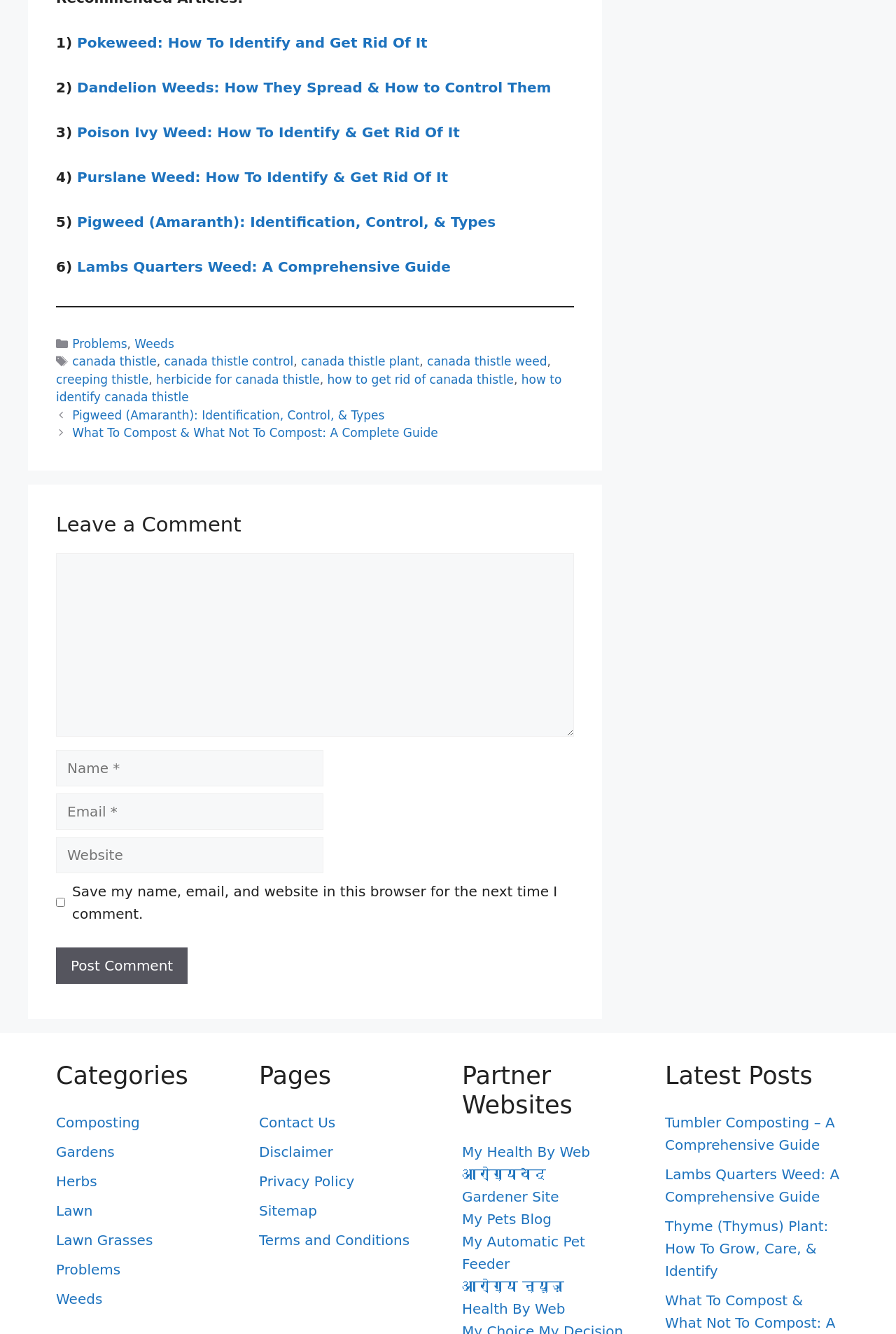Specify the bounding box coordinates for the region that must be clicked to perform the given instruction: "Click on the link to learn about Pokeweed".

[0.086, 0.026, 0.477, 0.038]